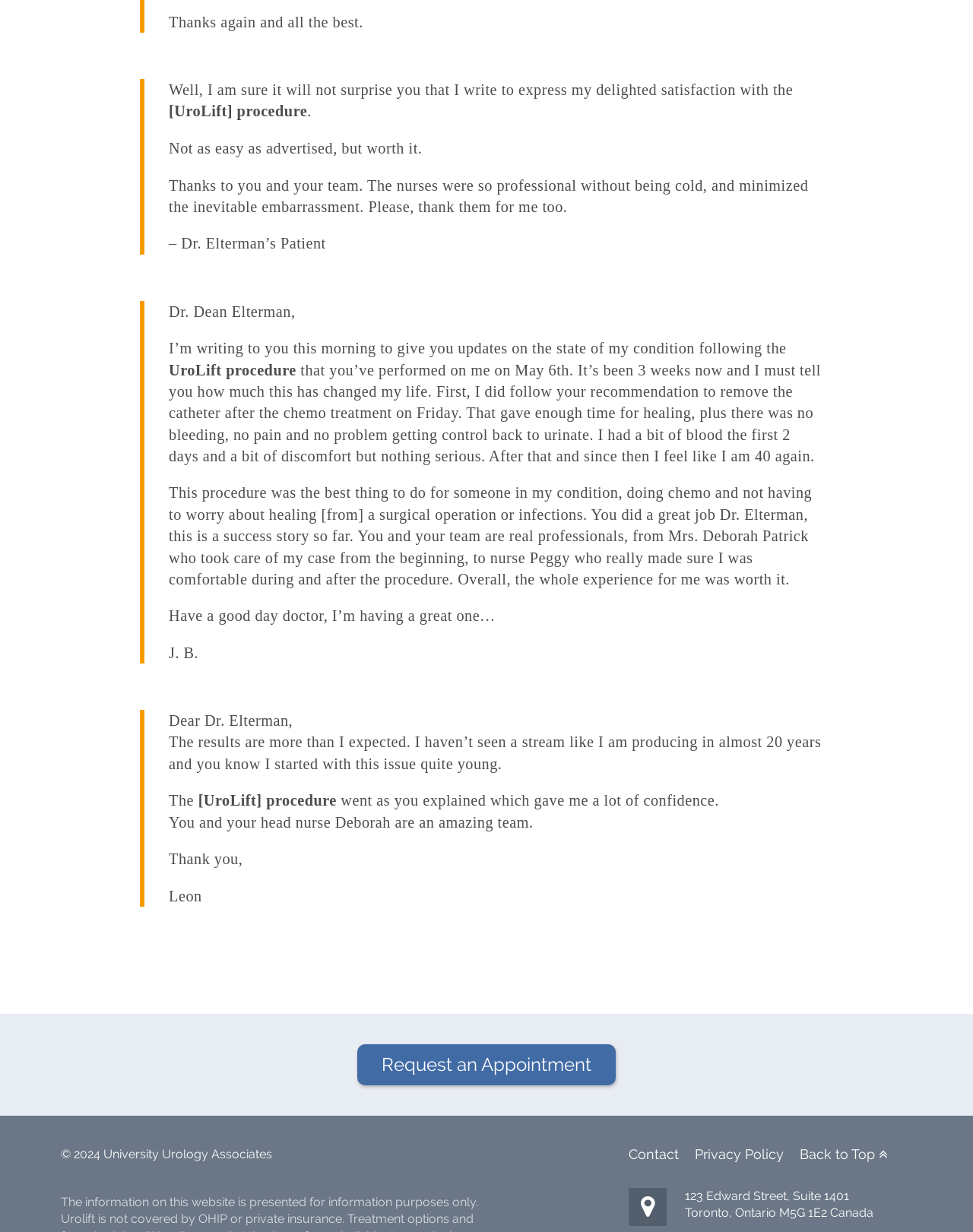Identify the bounding box coordinates for the UI element mentioned here: "Privacy Policy". Provide the coordinates as four float values between 0 and 1, i.e., [left, top, right, bottom].

[0.714, 0.931, 0.805, 0.944]